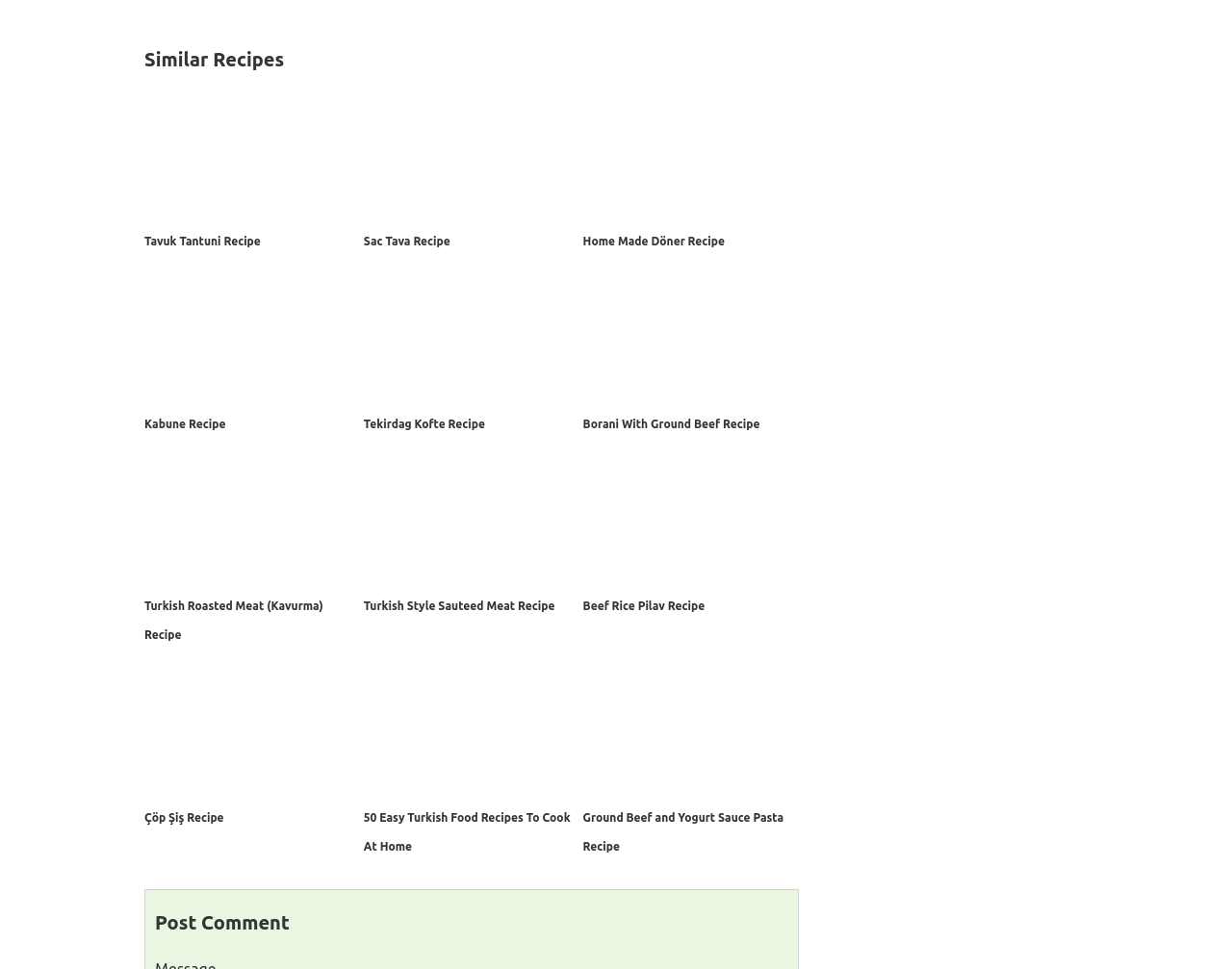Locate the bounding box coordinates of the element that needs to be clicked to carry out the instruction: "click on Tavuk Tantuni Recipe". The coordinates should be given as four float numbers ranging from 0 to 1, i.e., [left, top, right, bottom].

[0.117, 0.242, 0.212, 0.255]